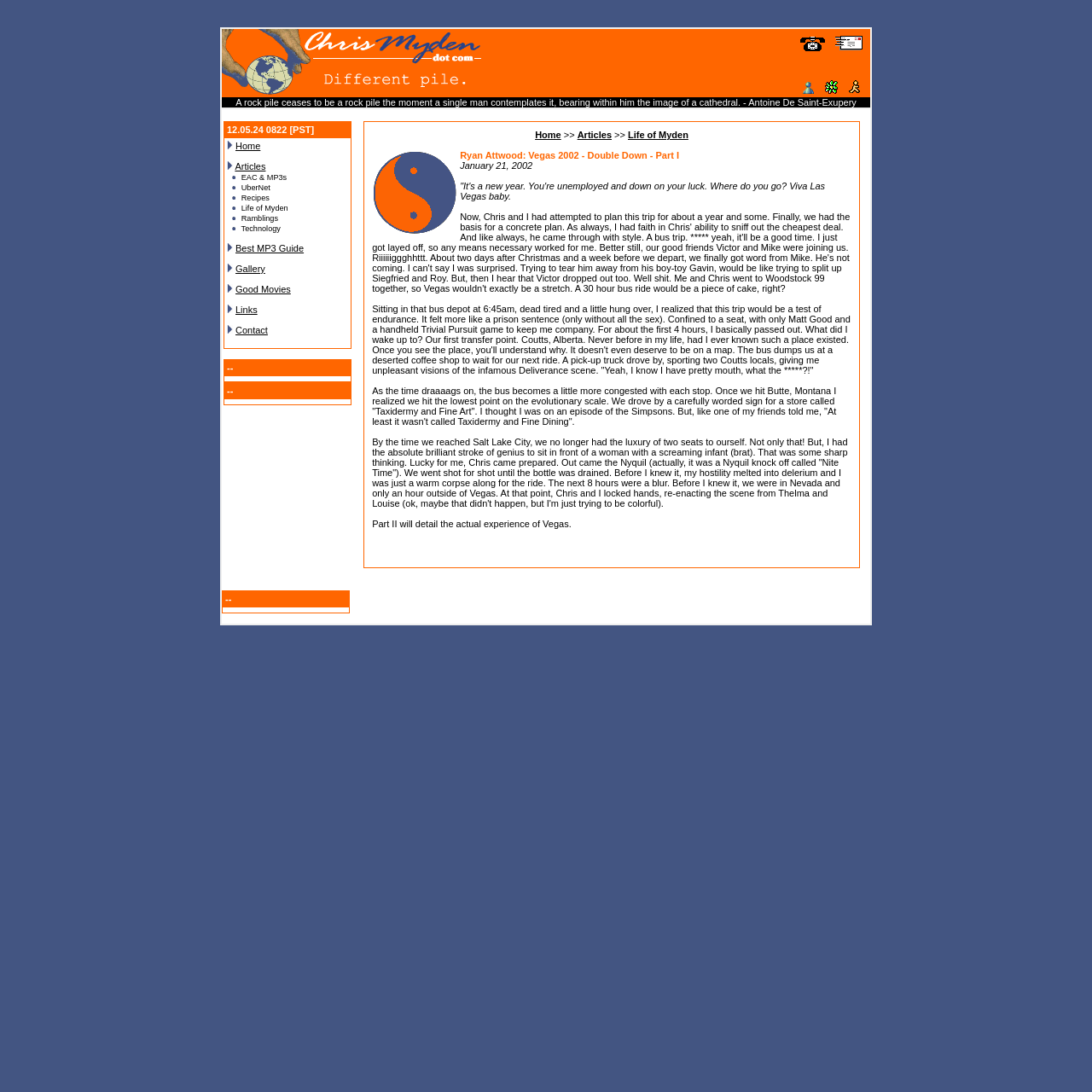What is the author of the article?
Craft a detailed and extensive response to the question.

The author of the article can be found in the text 'Ryan Attwood: Vegas 2002 - Double Down - Part I' which is located at the top of the webpage, indicating that Ryan Attwood is the author of the article.